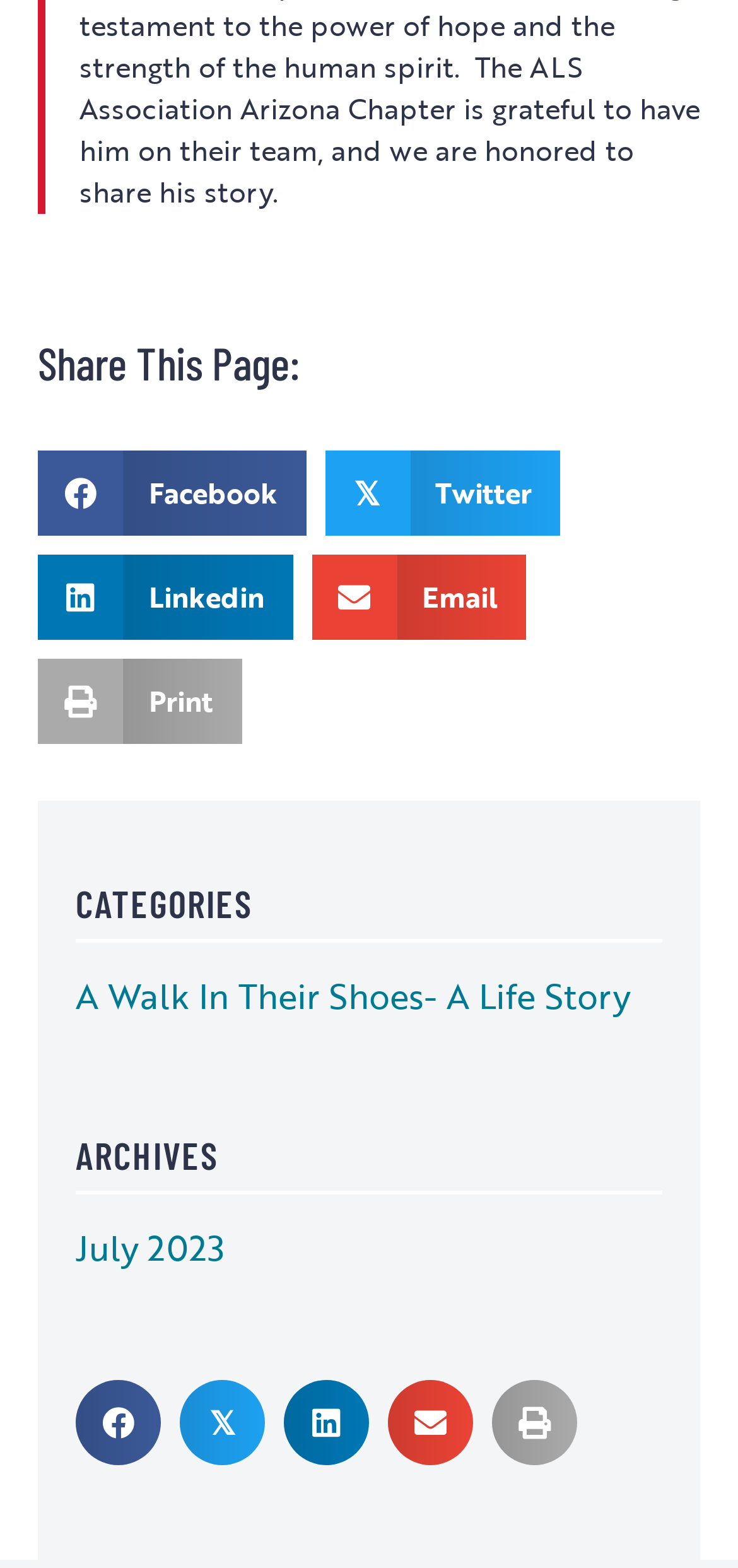Please identify the bounding box coordinates of the element that needs to be clicked to perform the following instruction: "Explore category A Walk In Their Shoes- A Life Story".

[0.103, 0.619, 0.854, 0.651]